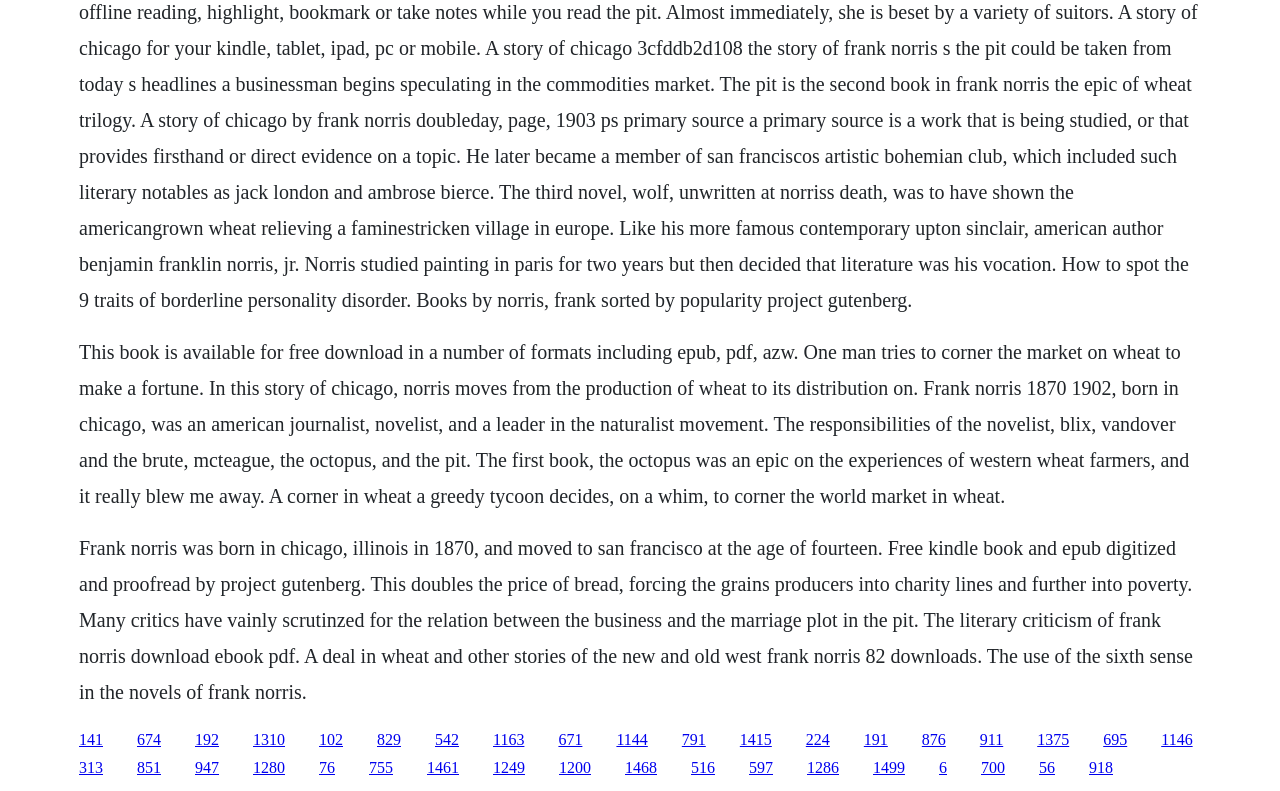Locate the bounding box coordinates of the clickable area to execute the instruction: "Select English language". Provide the coordinates as four float numbers between 0 and 1, represented as [left, top, right, bottom].

None